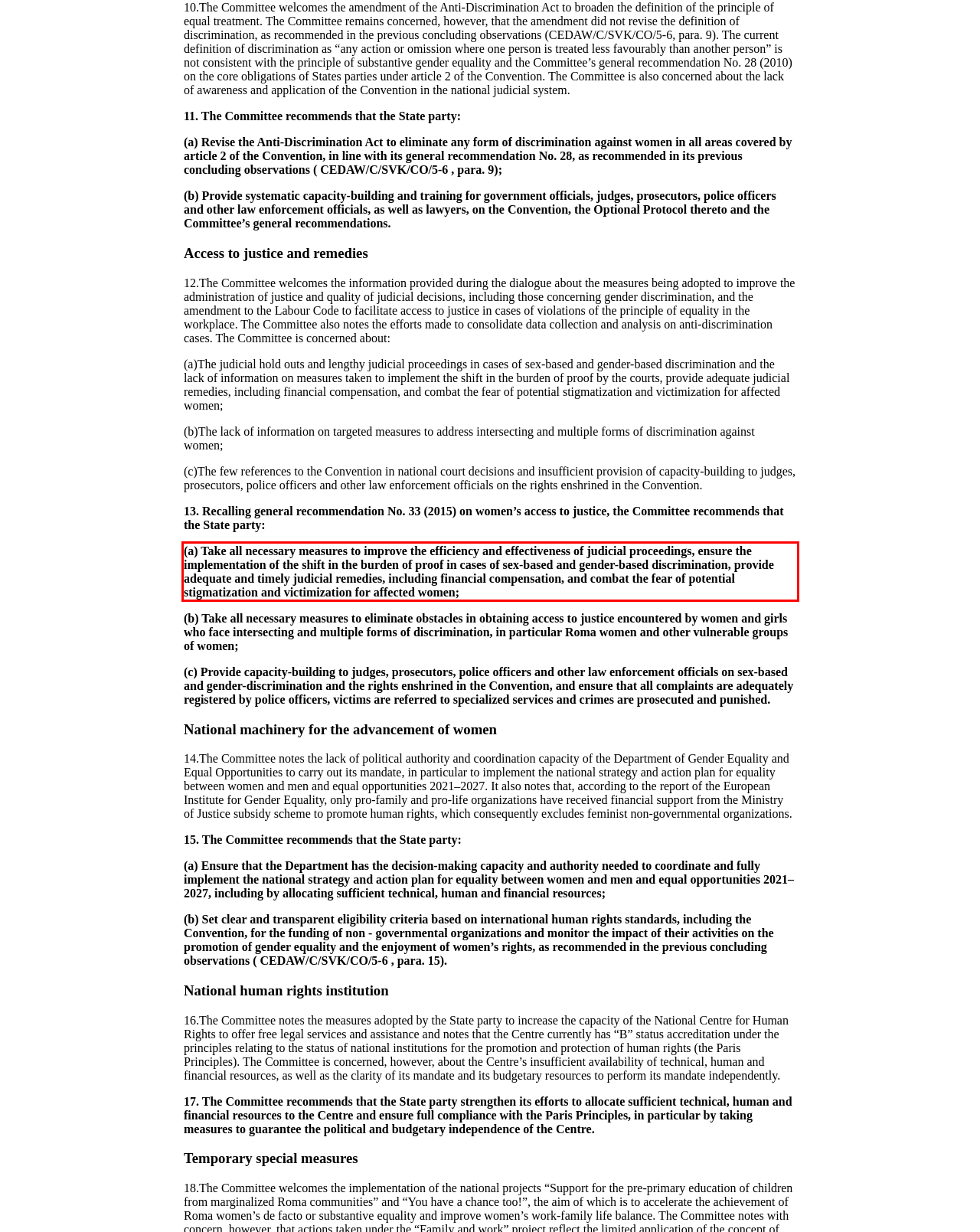Given the screenshot of the webpage, identify the red bounding box, and recognize the text content inside that red bounding box.

(a) Take all necessary measures to improve the efficiency and effectiveness of judicial proceedings, ensure the implementation of the shift in the burden of proof in cases of sex-based and gender-based discrimination, provide adequate and timely judicial remedies, including financial compensation, and combat the fear of potential stigmatization and victimization for affected women;